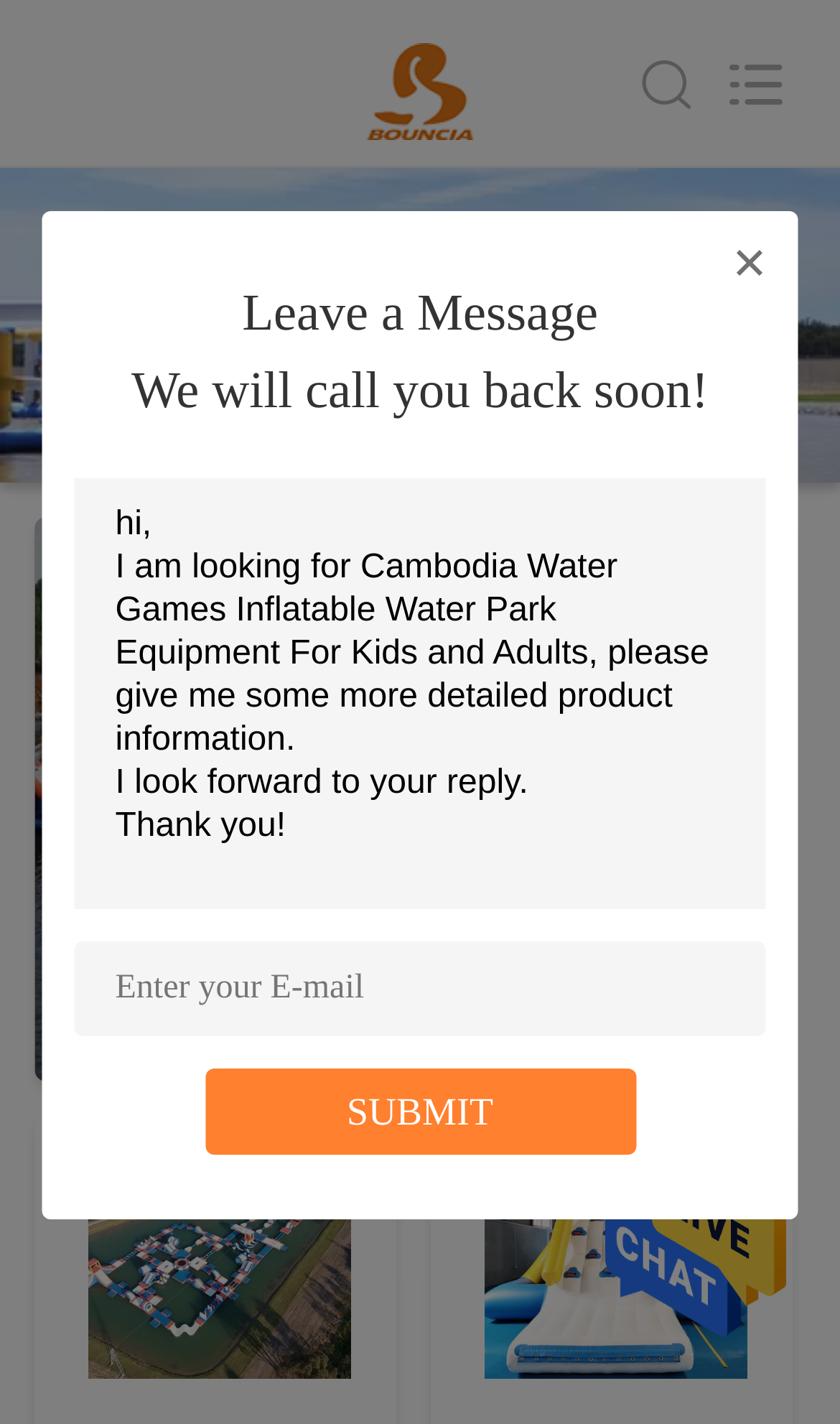What is the purpose of the textbox?
Based on the image, give a one-word or short phrase answer.

Leave a message